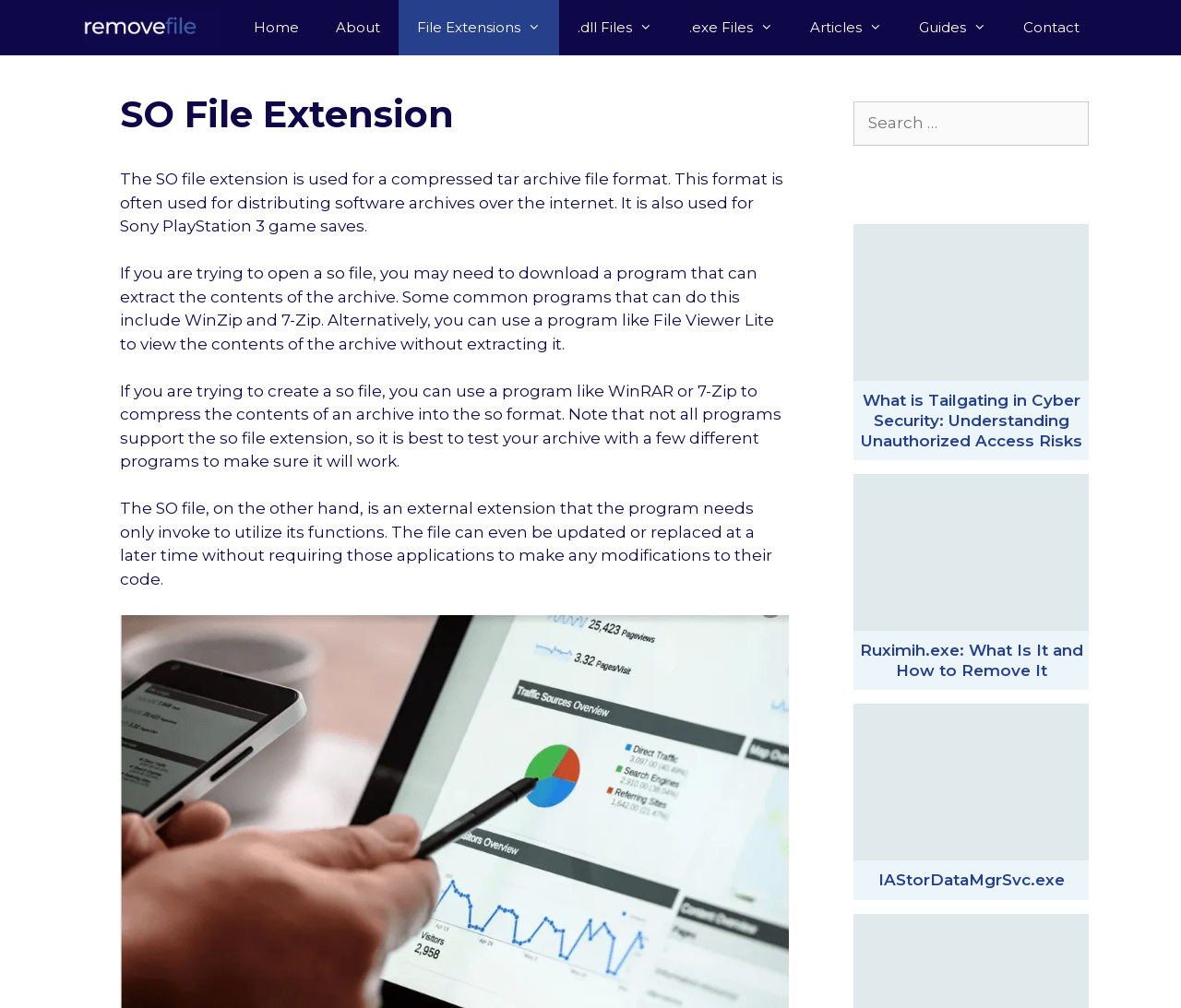Locate the bounding box coordinates of the element that should be clicked to execute the following instruction: "view articles".

[0.67, 0.0, 0.762, 0.055]